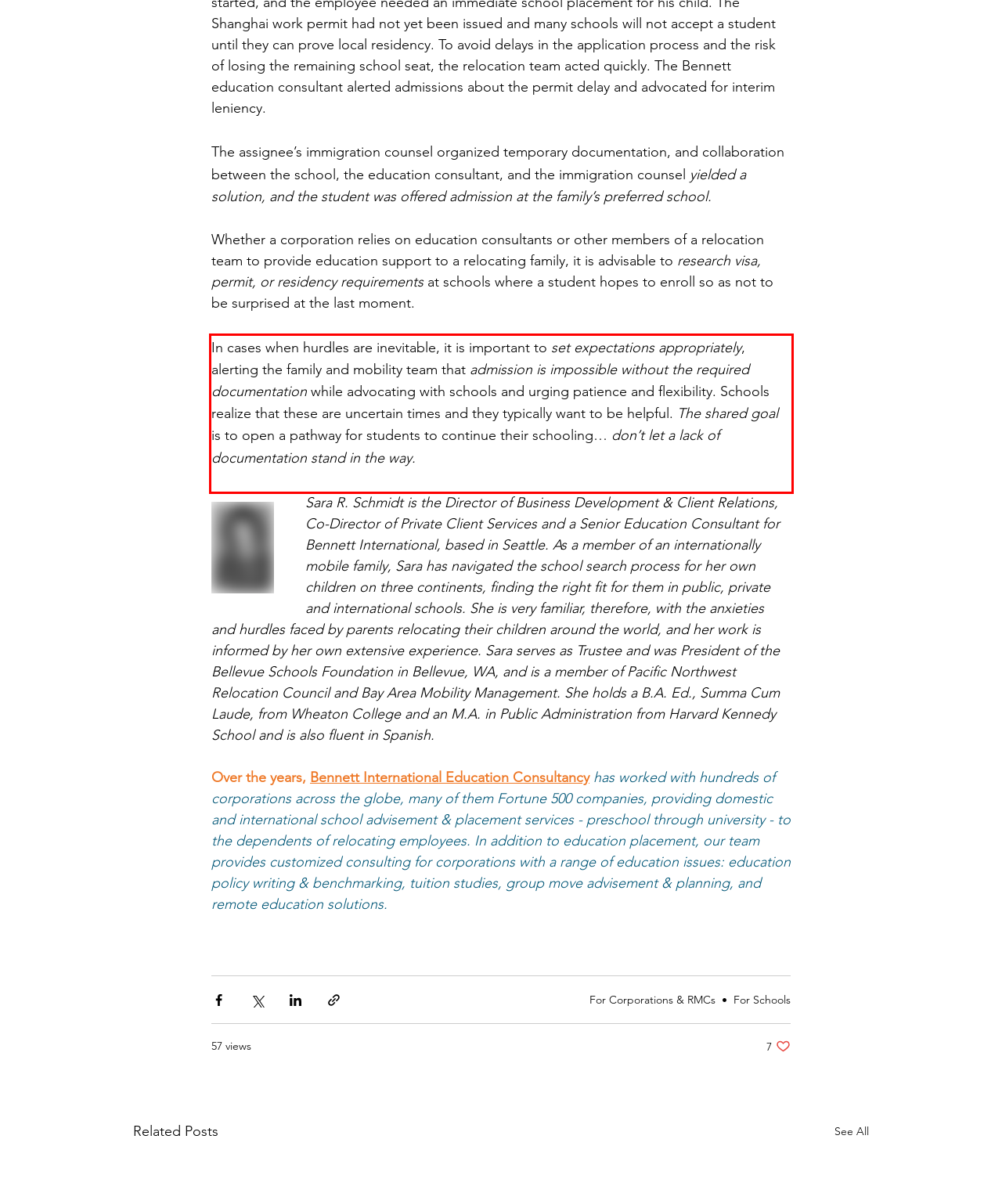Look at the webpage screenshot and recognize the text inside the red bounding box.

In cases when hurdles are inevitable, it is important to set expectations appropriately, alerting the family and mobility team that admission is impossible without the required documentation while advocating with schools and urging patience and flexibility. Schools realize that these are uncertain times and they typically want to be helpful. The shared goal is to open a pathway for students to continue their schooling… don’t let a lack of documentation stand in the way.